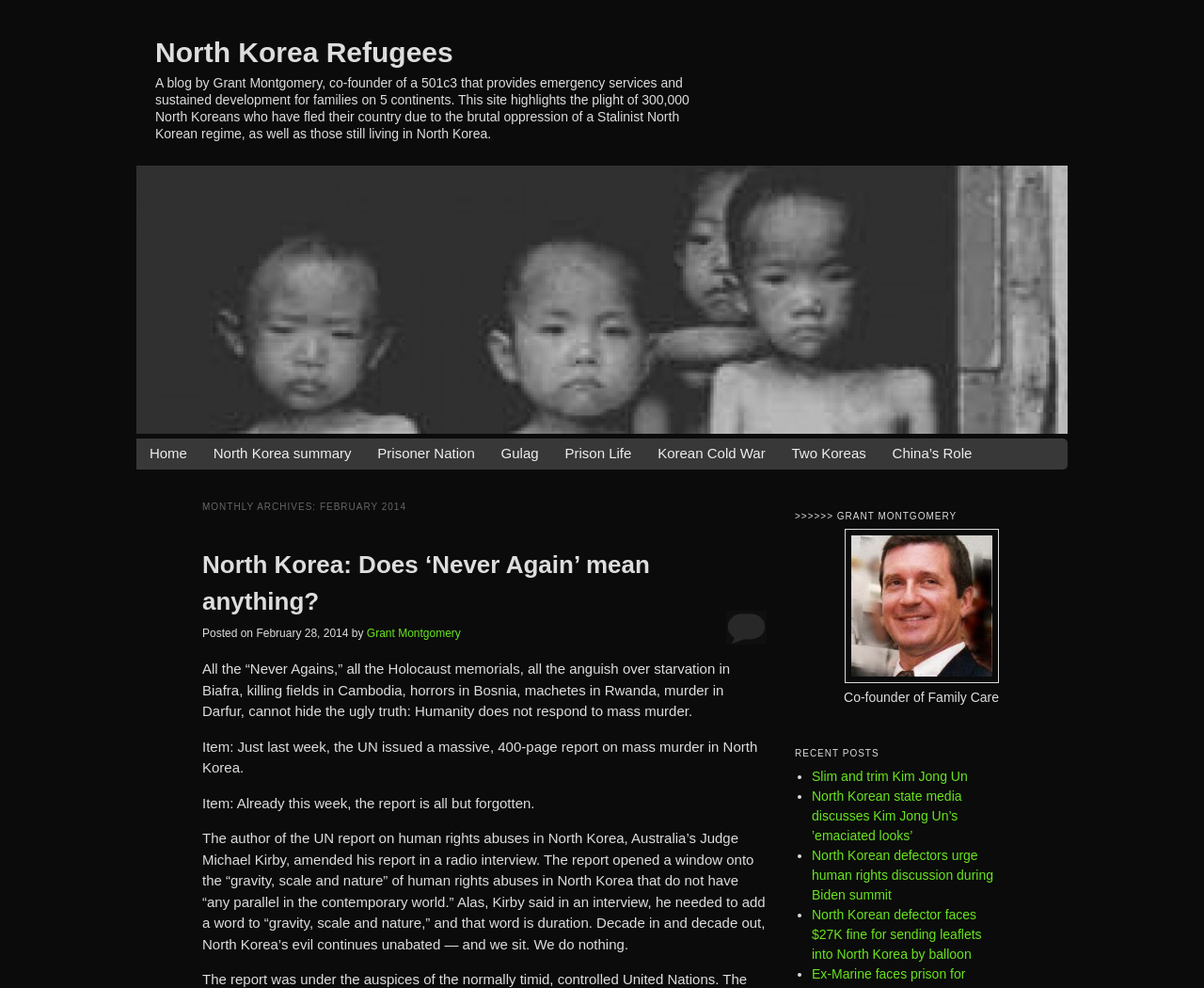What is the name of the organization co-founded by Grant Montgomery?
Using the image as a reference, give an elaborate response to the question.

The organization co-founded by Grant Montgomery is mentioned in the static text 'Co-founder of Family Care'.